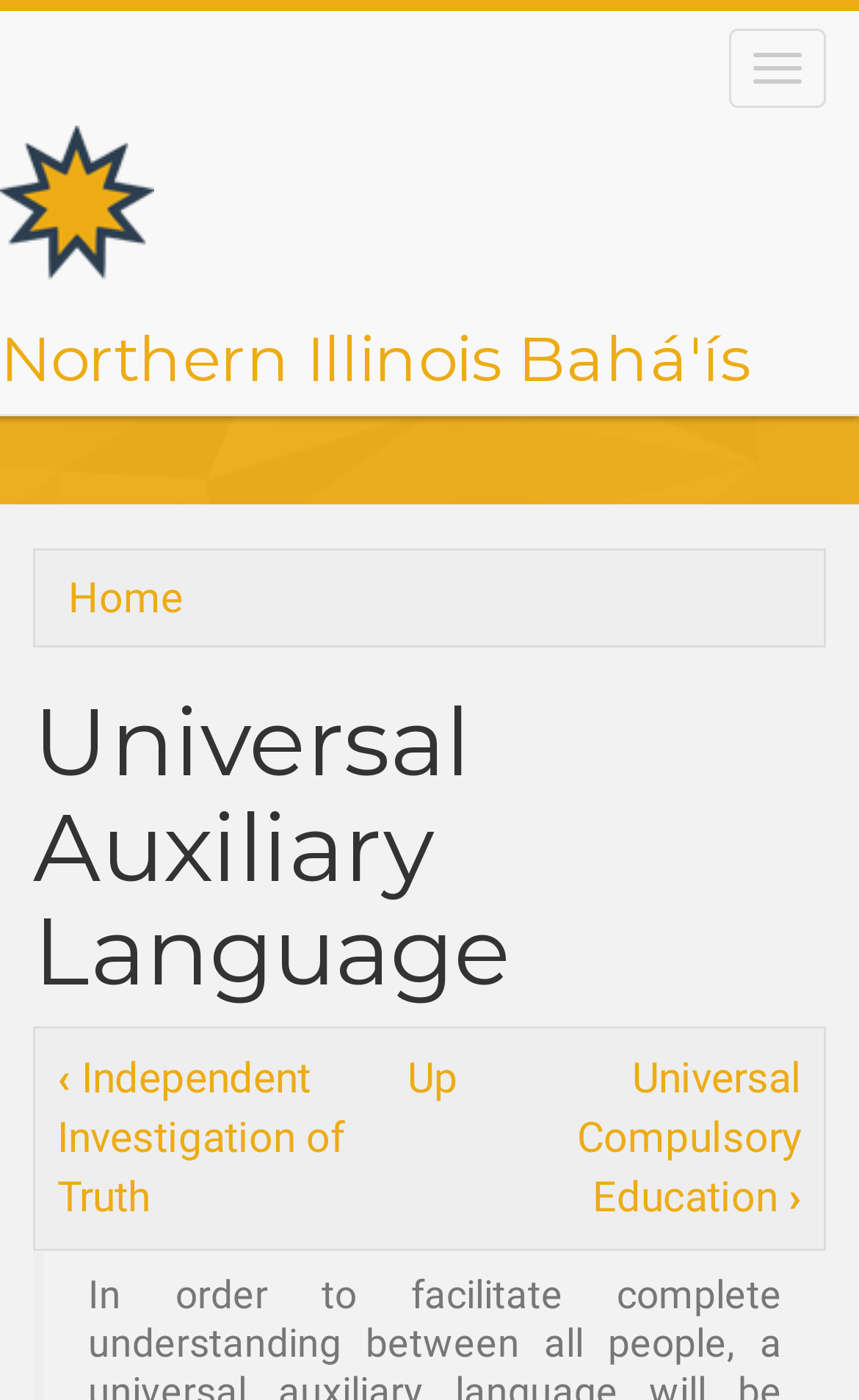Offer a meticulous description of the webpage's structure and content.

The webpage is about the concept of a universal auxiliary language, specifically in the context of the Bahá'í faith. At the top-left corner, there is a link to "Skip to main content" and a button with no text. Below these elements, there is a navigation menu with a "Home" link, accompanied by a small image. 

To the right of the navigation menu, there is a group element containing a heading that reads "Northern Illinois Bahá'ís", which is also a link. Below this, there is a main navigation menu with a heading that says "Main navigation". 

Further down, there is a breadcrumb navigation menu with a heading and a "Home" link. The main content of the page is headed by a title "Universal Auxiliary Language", which spans almost the entire width of the page. 

Below the title, there is a navigation menu for book traversal links, which includes links to previous and next pages, as well as an "Up" link. The previous page is titled "Independent Investigation of Truth", and the next page is titled "Universal Compulsory Education".